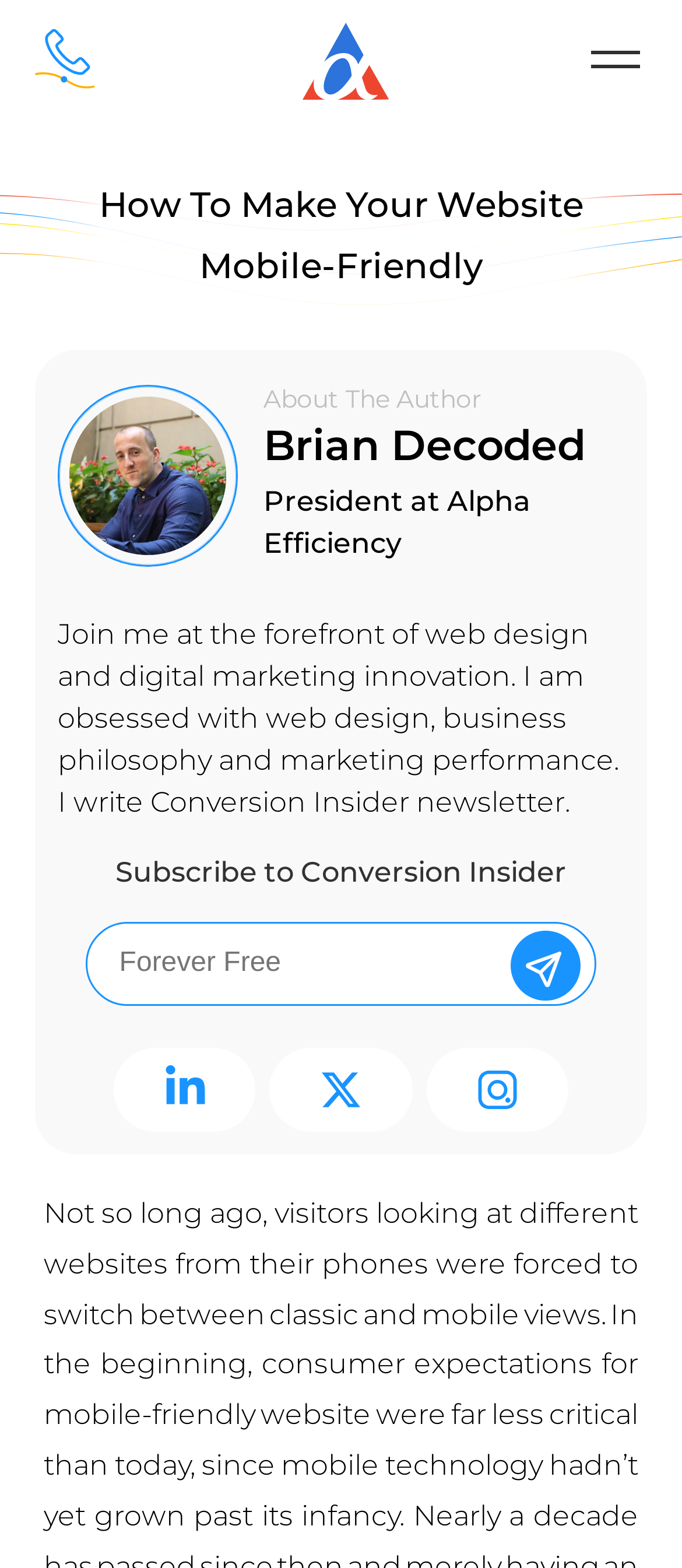Articulate a complete and detailed caption of the webpage elements.

The webpage is about making a website mobile-friendly, with the title "How To Make Your Website Mobile-Friendly" prominently displayed at the top. Below the title, there is an image of the author, Brian Bojan Dordevic, accompanied by a brief description "About The Author". 

To the right of the author's image, there are three headings: "Brian Decoded", "President at Alpha Efficiency", and a brief bio that describes Brian's interests and expertise in web design, business philosophy, and marketing performance. 

Further down, there is a section with three social media links: LinkedIn, X, and Instagram, each accompanied by its respective icon. Below these links, there is a call-to-action to subscribe to the "Conversion Insider" newsletter, with a textbox to input an email address and a "Send" button.

At the very top of the page, there are two links: one is a logo link with the text "Logo mobile", and another link with no text. There is also an image above the title, which appears to be a decorative element.